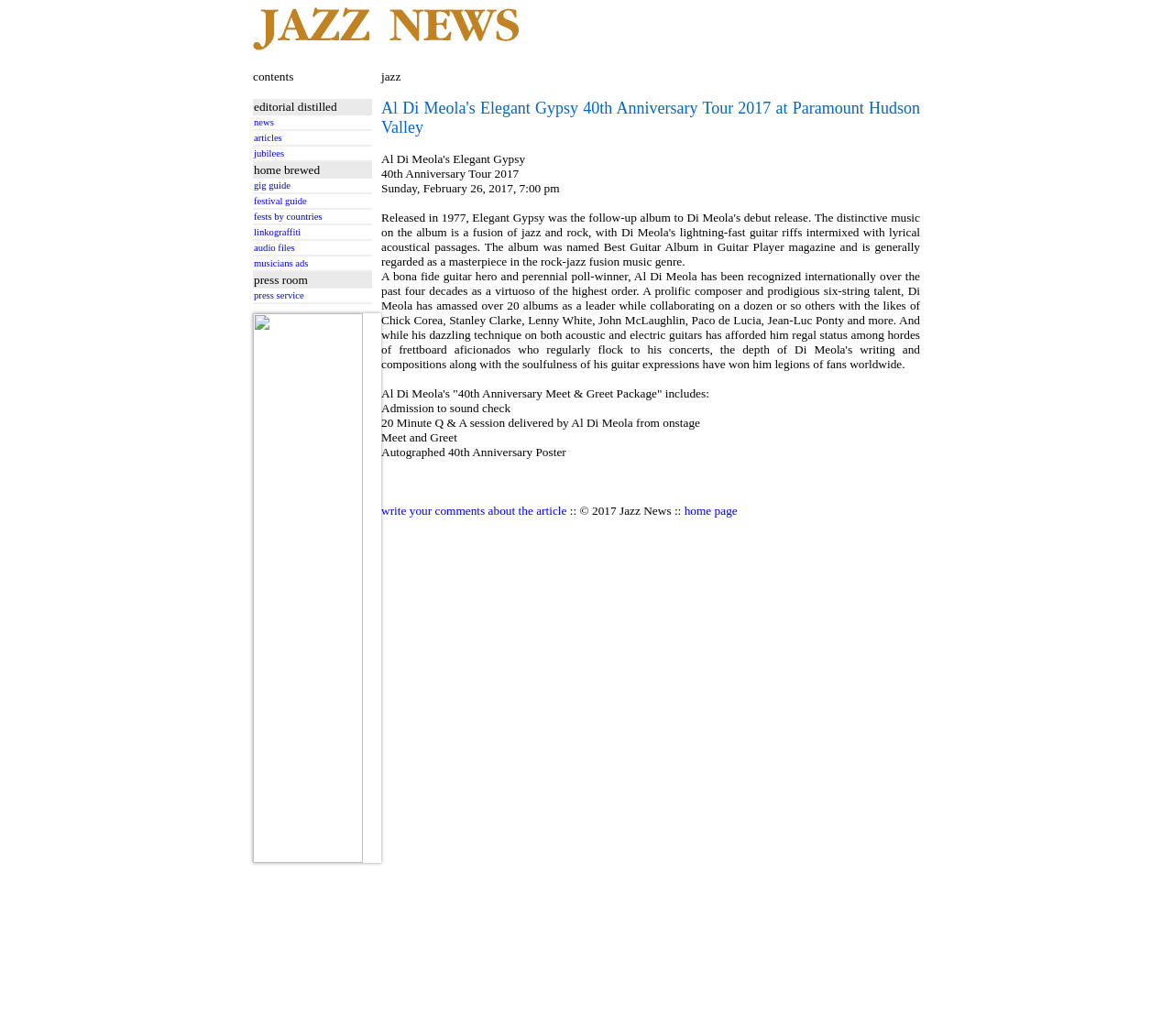Please locate the bounding box coordinates of the element that should be clicked to complete the given instruction: "check gig guide".

[0.216, 0.174, 0.316, 0.184]